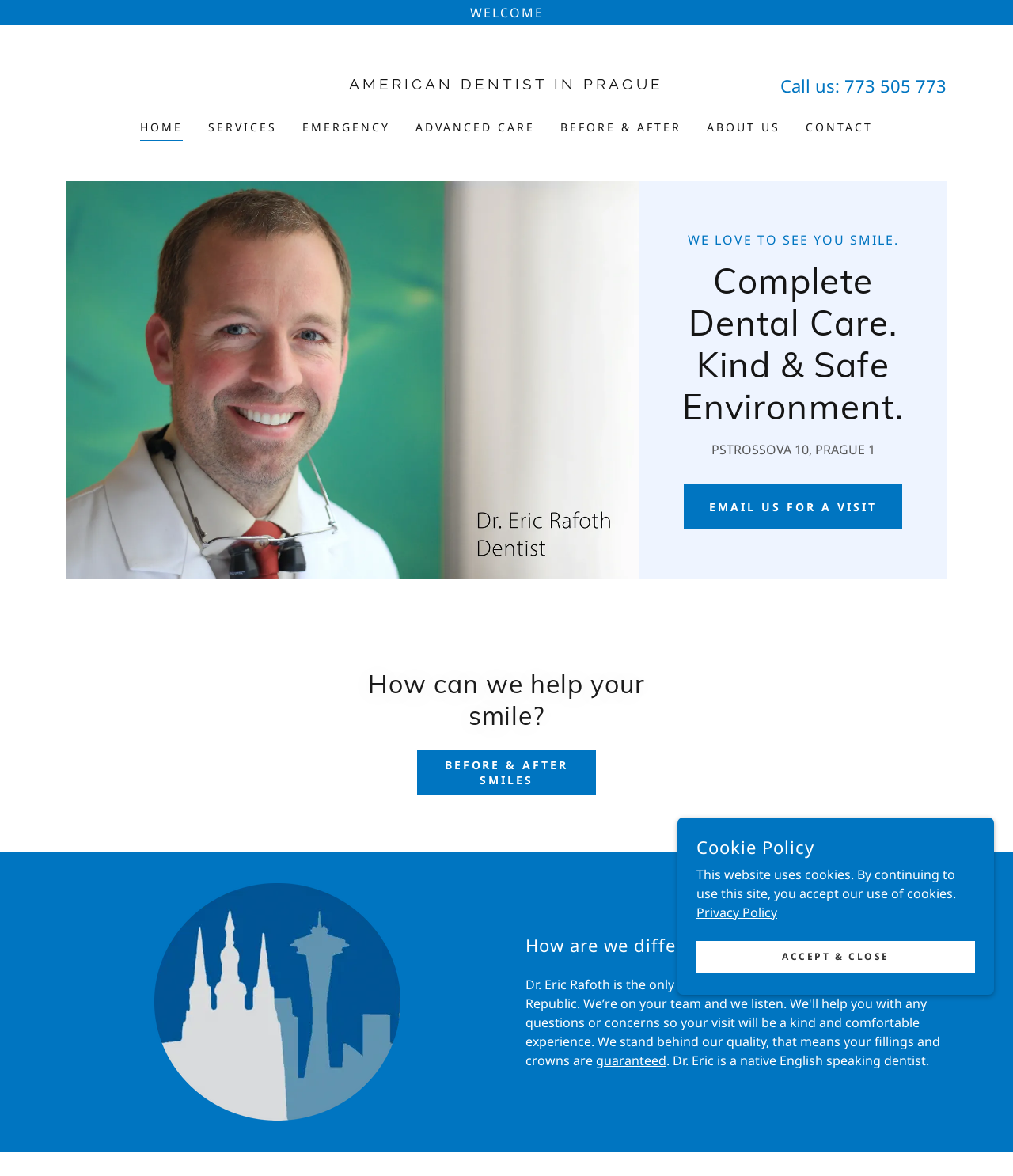Locate the bounding box of the UI element described in the following text: "773 505 773".

[0.834, 0.063, 0.934, 0.083]